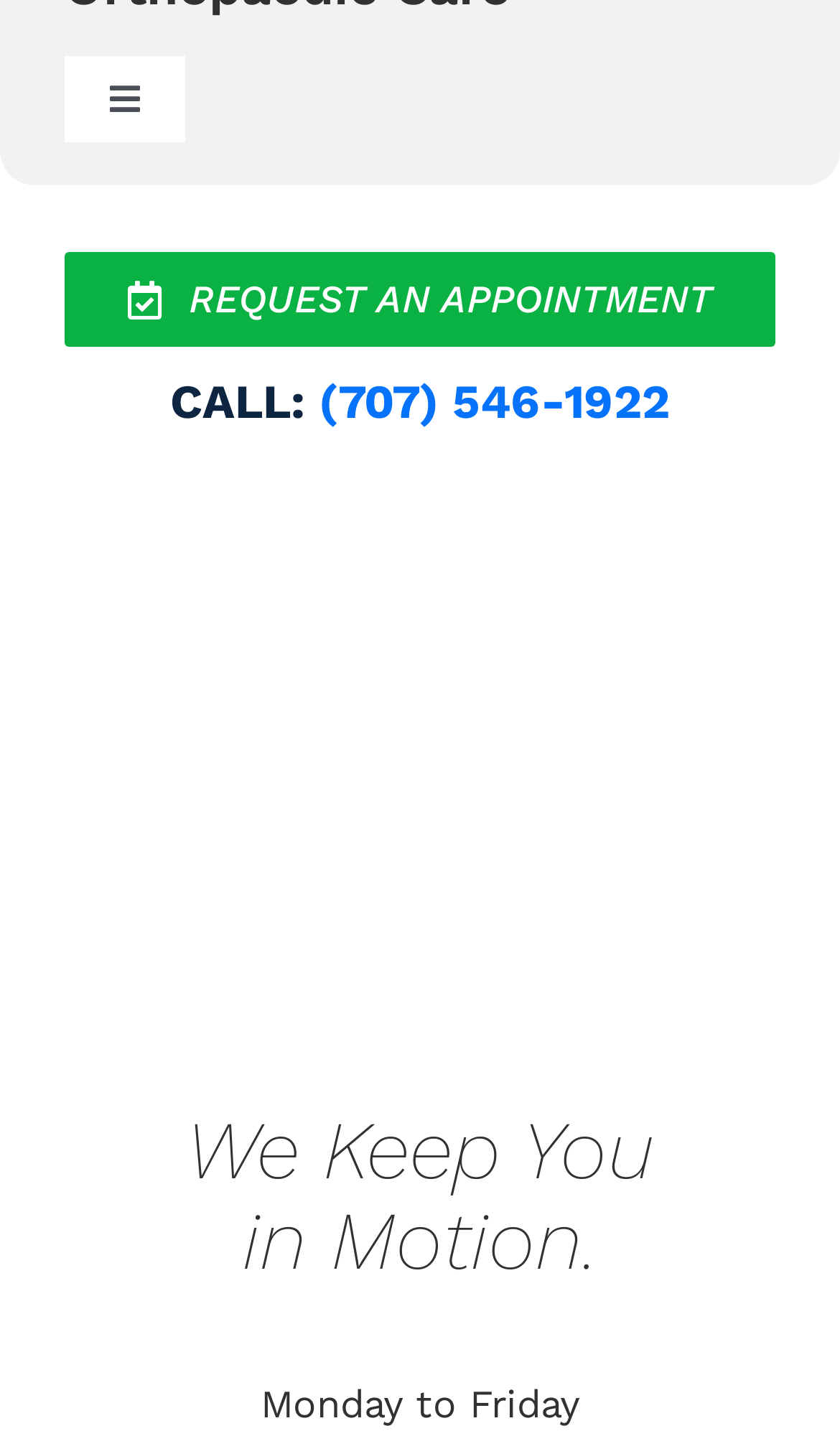What is the purpose of the 'Toggle Navigation' button?
Based on the image, give a concise answer in the form of a single word or short phrase.

To expand or collapse the navigation menu